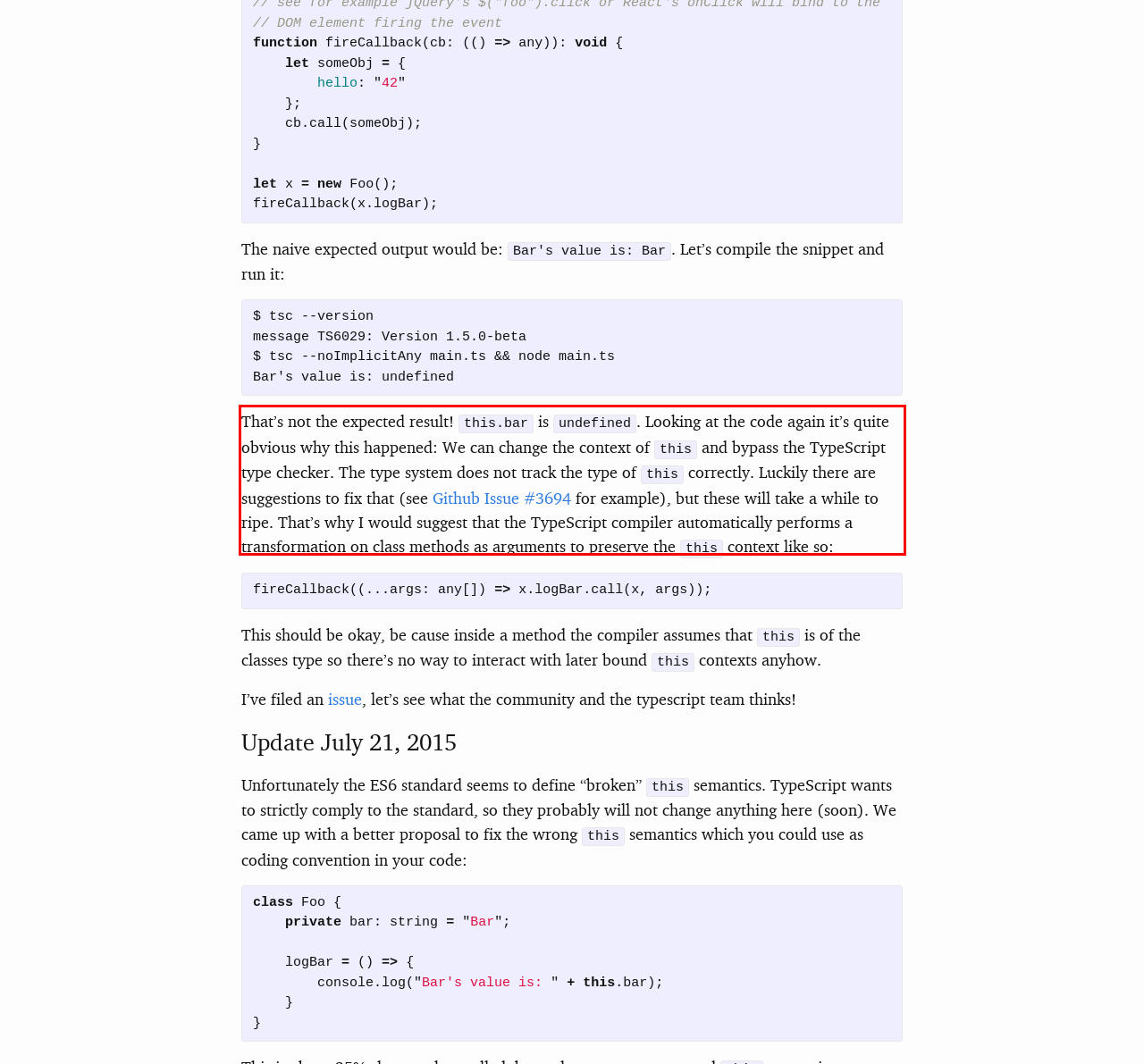From the given screenshot of a webpage, identify the red bounding box and extract the text content within it.

That’s not the expected result! this.bar is undefined. Looking at the code again it’s quite obvious why this happened: We can change the context of this and bypass the TypeScript type checker. The type system does not track the type of this correctly. Luckily there are suggestions to fix that (see Github Issue #3694 for example), but these will take a while to ripe. That’s why I would suggest that the TypeScript compiler automatically performs a transformation on class methods as arguments to preserve the this context like so: